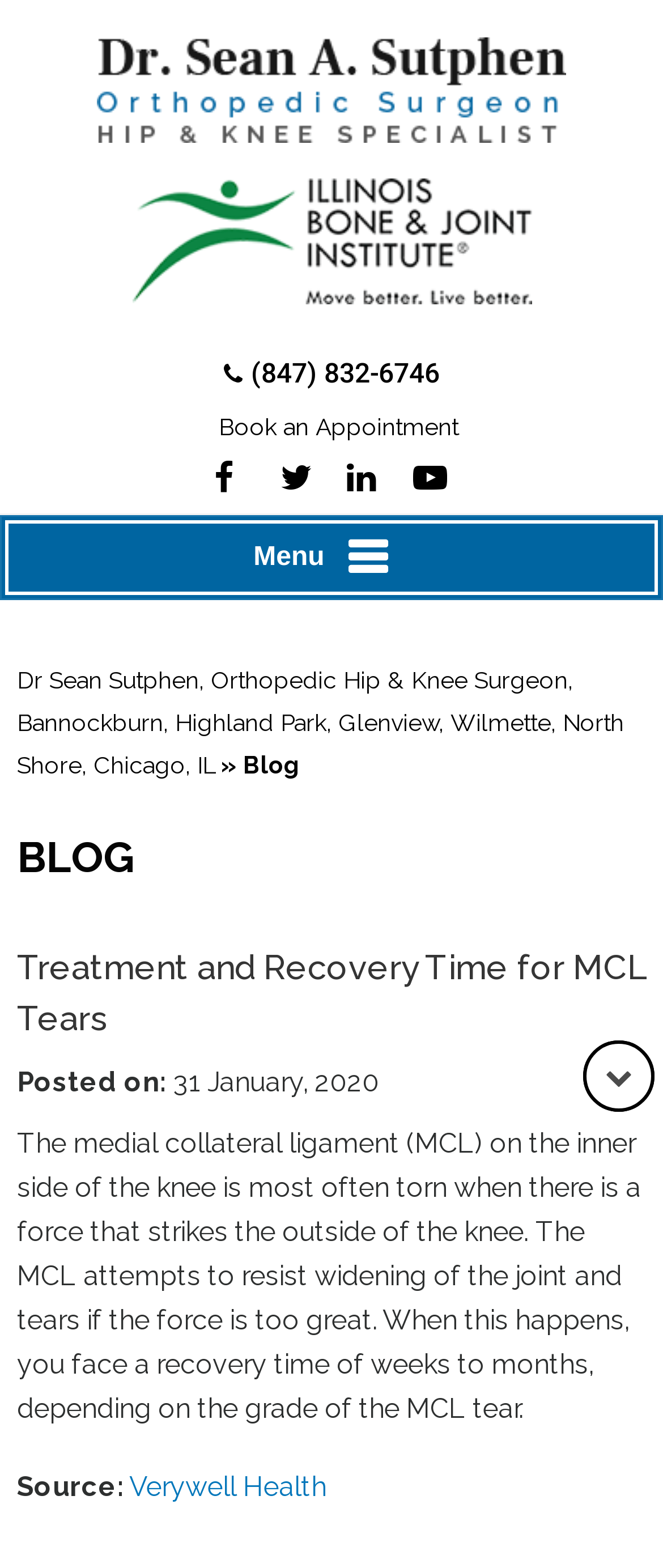Create a detailed narrative describing the layout and content of the webpage.

The webpage is a blog page titled "Blog - 36" with a focus on orthopedic surgery. At the top, there is a layout table that spans the entire width of the page. Within this table, there are two logos: one for Dr. Sean A. Sutphen, an orthopedic surgeon, and another for the Illinois Bone and Joint Institute. Below these logos, there is a phone number, "(847) 832-6746", and a "Book an Appointment" link.

To the right of the phone number, there are four social media links to follow Dr. Sean A. Sutphen on Facebook, Twitter, LinkedIn, and YouTube. On the top-right corner, there is a menu link with a dropdown arrow icon.

The main content of the blog page is a single article titled "Treatment and Recovery Time for MCL Tears". The article has a heading and a brief summary that describes the medial collateral ligament (MCL) tear and its recovery time. The article also mentions the source of the information, which is Verywell Health.

At the bottom of the page, there are two links: "Back to Top" and "Go to Down", which allow users to navigate the page.